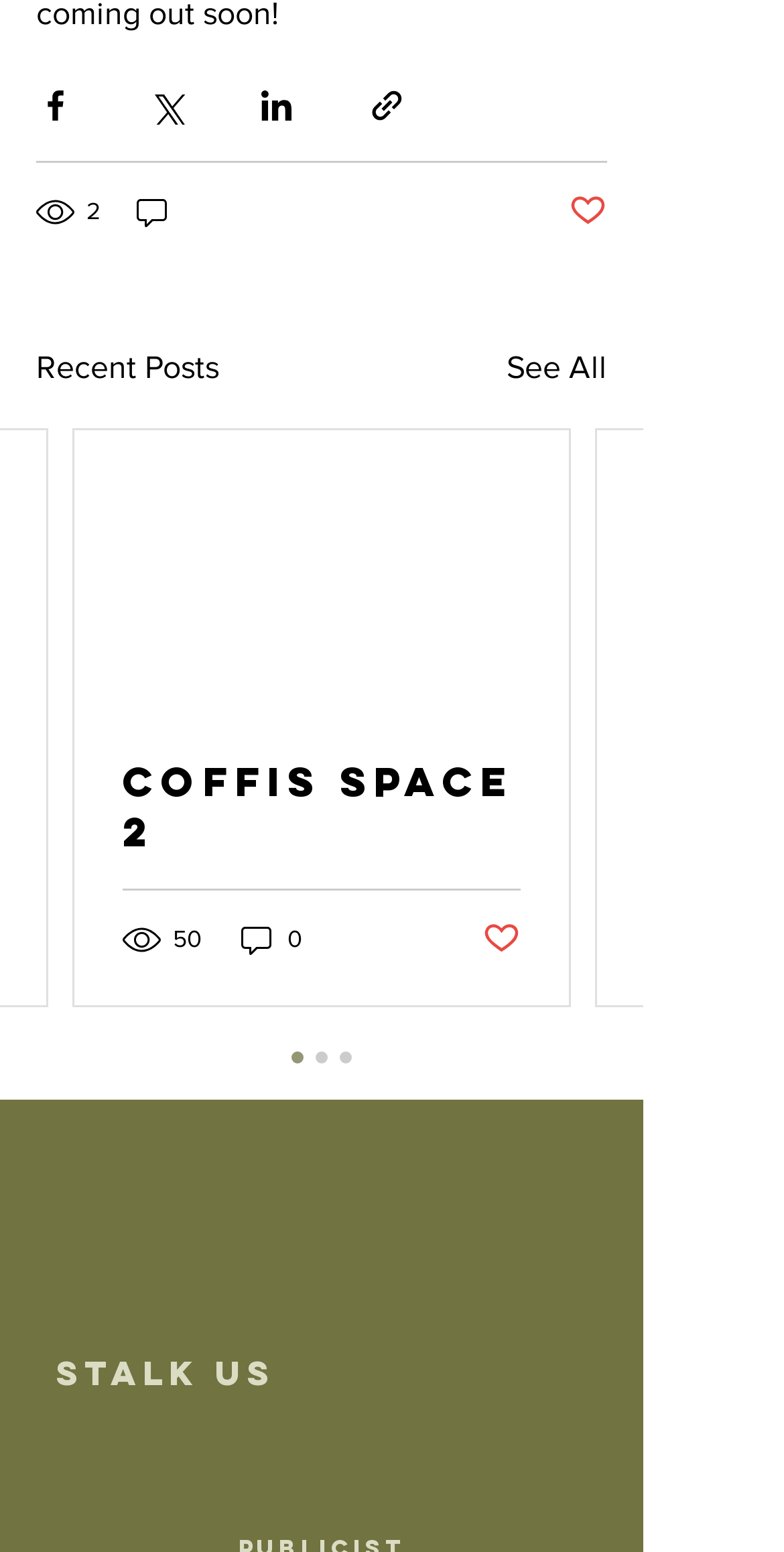Find and specify the bounding box coordinates that correspond to the clickable region for the instruction: "View recent posts".

[0.046, 0.221, 0.279, 0.252]